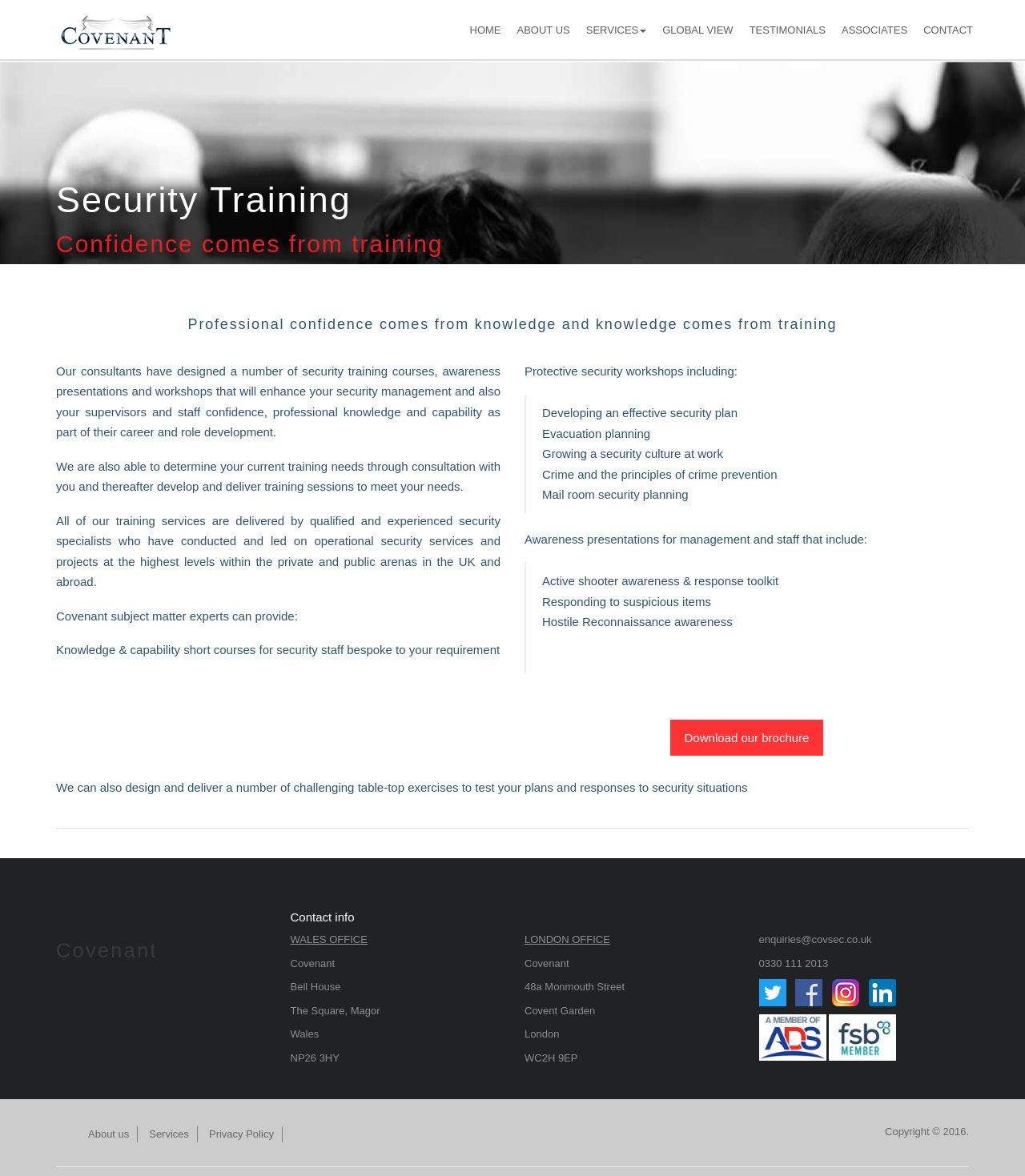Provide a single word or phrase answer to the question: 
What is the purpose of the table-top exercises?

To test plans and responses to security situations